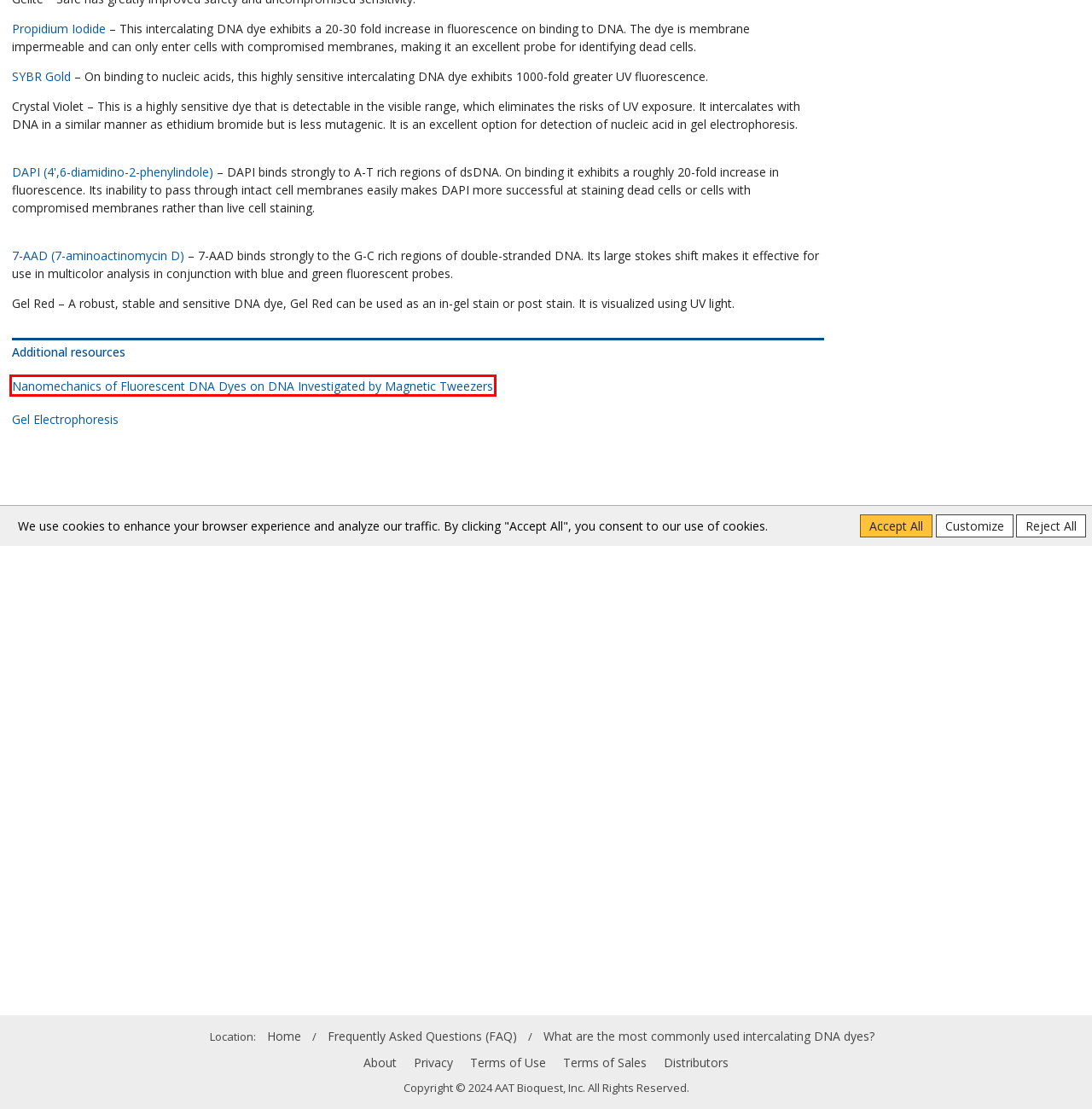You are looking at a screenshot of a webpage with a red bounding box around an element. Determine the best matching webpage description for the new webpage resulting from clicking the element in the red bounding box. Here are the descriptions:
A. Gel Electrophoresis | AAT Bioquest
B. Propidium iodide *CAS 25535-16-4* | AAT Bioquest
C. Helixyte™ Gold Nucleic Acid Gel Stain *10,000X DMSO Solution* | AAT Bioquest
D. Nanomechanics of Fluorescent DNA Dyes on DNA Investigated by Magnetic Tweezers - PMC
E. Helixyte™ Green Nucleic Acid Gel Stain *10,000X DMSO Solution* | AAT Bioquest
F. DAPI [4,6-Diamidino-2-phenylindole, dihydrochloride] *CAS 28718-90-3* | AAT Bioquest
G. 7-AAD [7-Aminoactinomycin D] *CAS 7240-37-1* | AAT Bioquest
H. Gelite™ Safe DNA Gel Stain *10,000X Water Solution* | AAT Bioquest

D